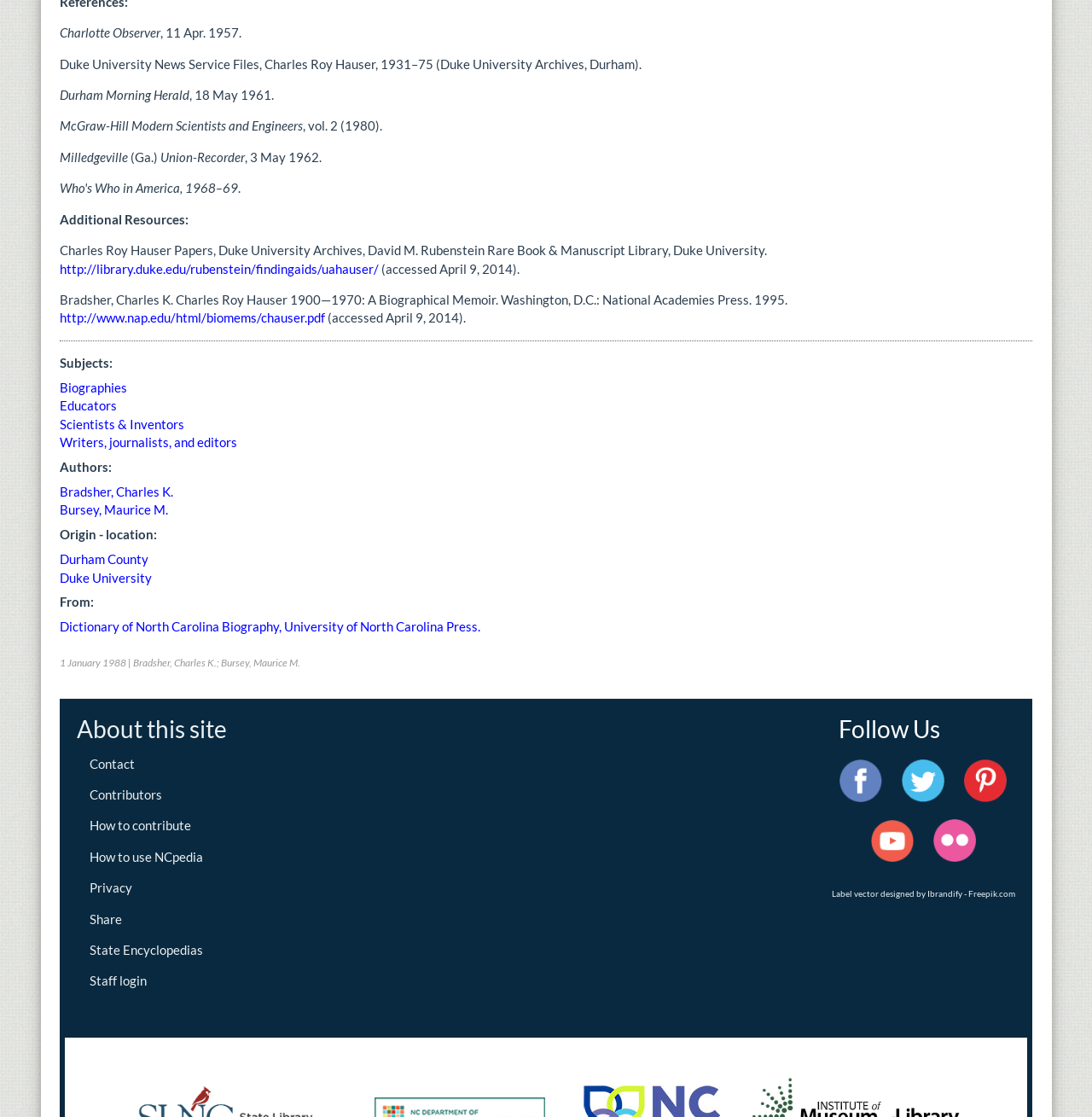What is the title of the book written by Charles K. Bradsher?
Please ensure your answer is as detailed and informative as possible.

The webpage mentions a book written by Charles K. Bradsher, and the title is provided as 'Charles Roy Hauser 1900—1970: A Biographical Memoir'.